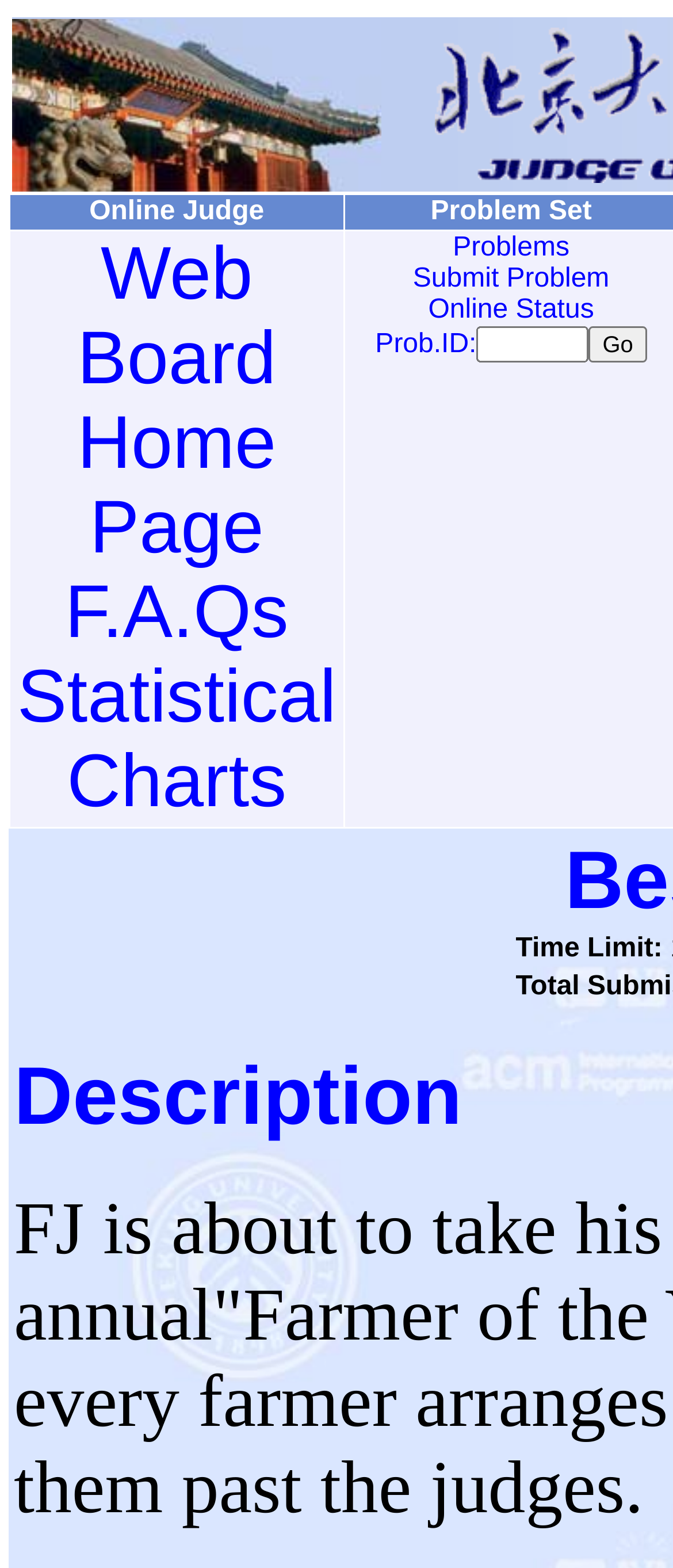Given the element description F.A.Qs, identify the bounding box coordinates for the UI element on the webpage screenshot. The format should be (top-left x, top-left y, bottom-right x, bottom-right y), with values between 0 and 1.

[0.096, 0.364, 0.429, 0.417]